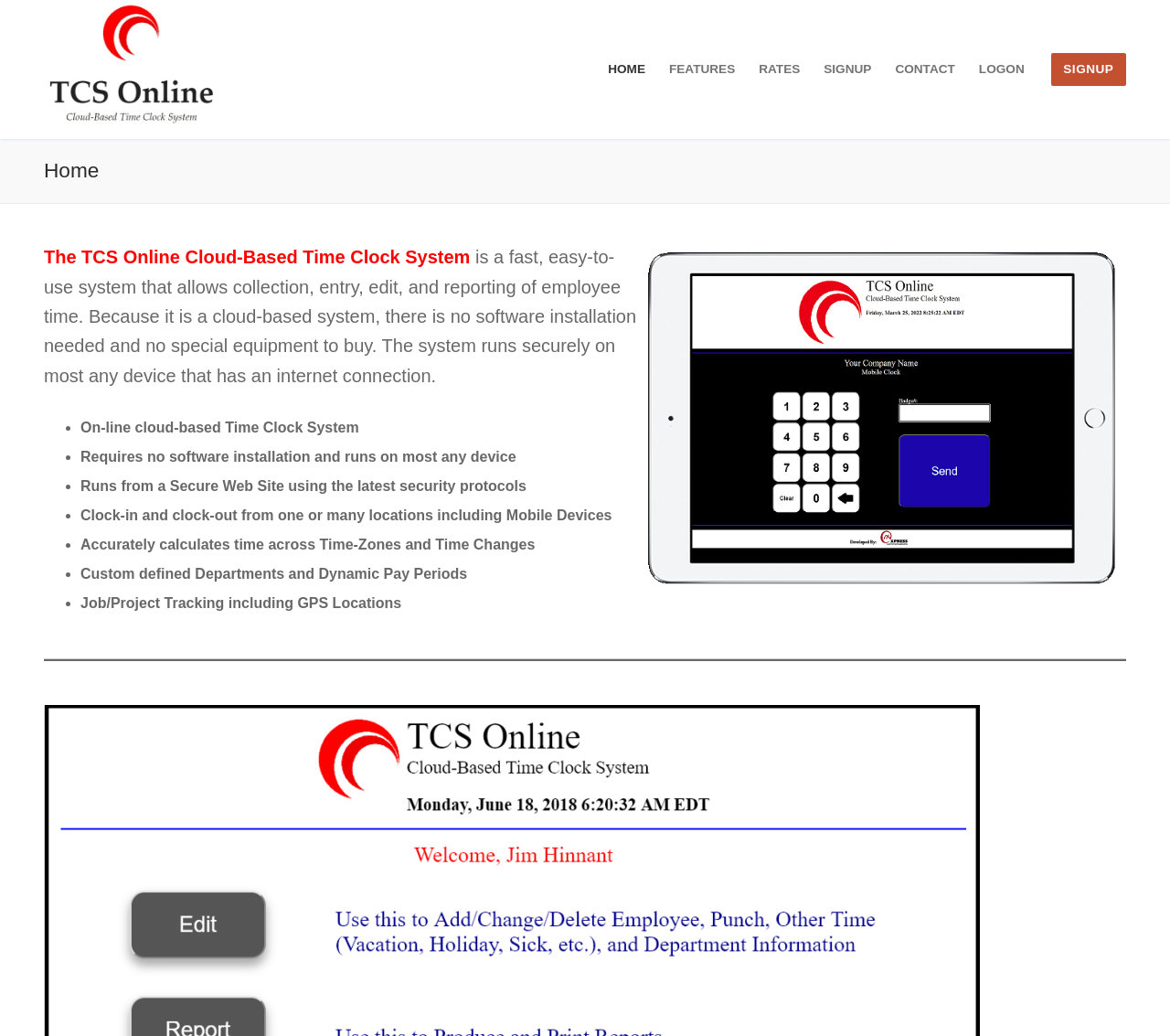What is the benefit of using a cloud-based system?
Please provide a single word or phrase as the answer based on the screenshot.

No software installation needed